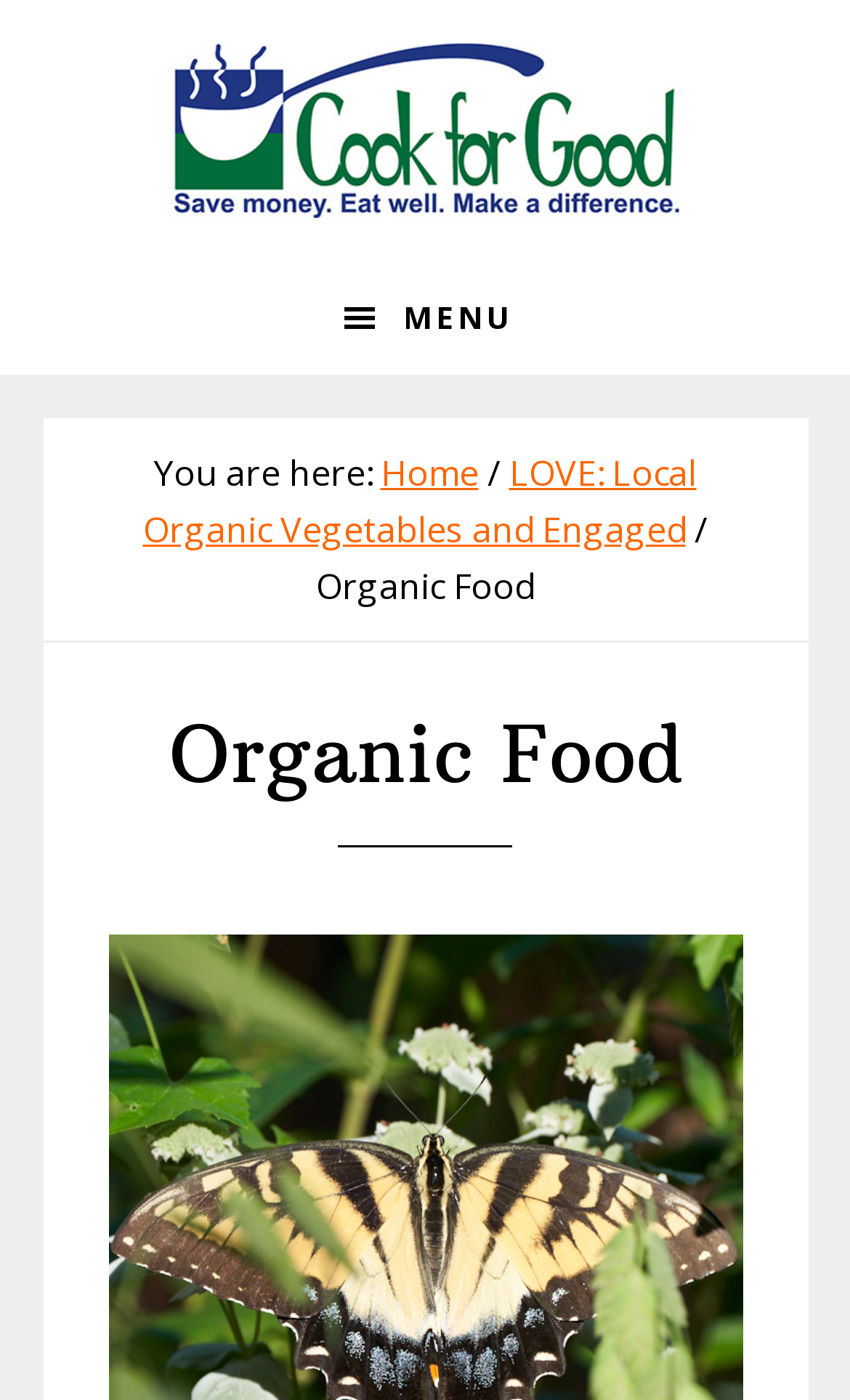What is the name of the organization?
Please respond to the question with a detailed and informative answer.

By analyzing the breadcrumb navigation, I found the link 'LOVE: Local Organic Vegetables and Engaged' which suggests that LOVE is the name of the organization.